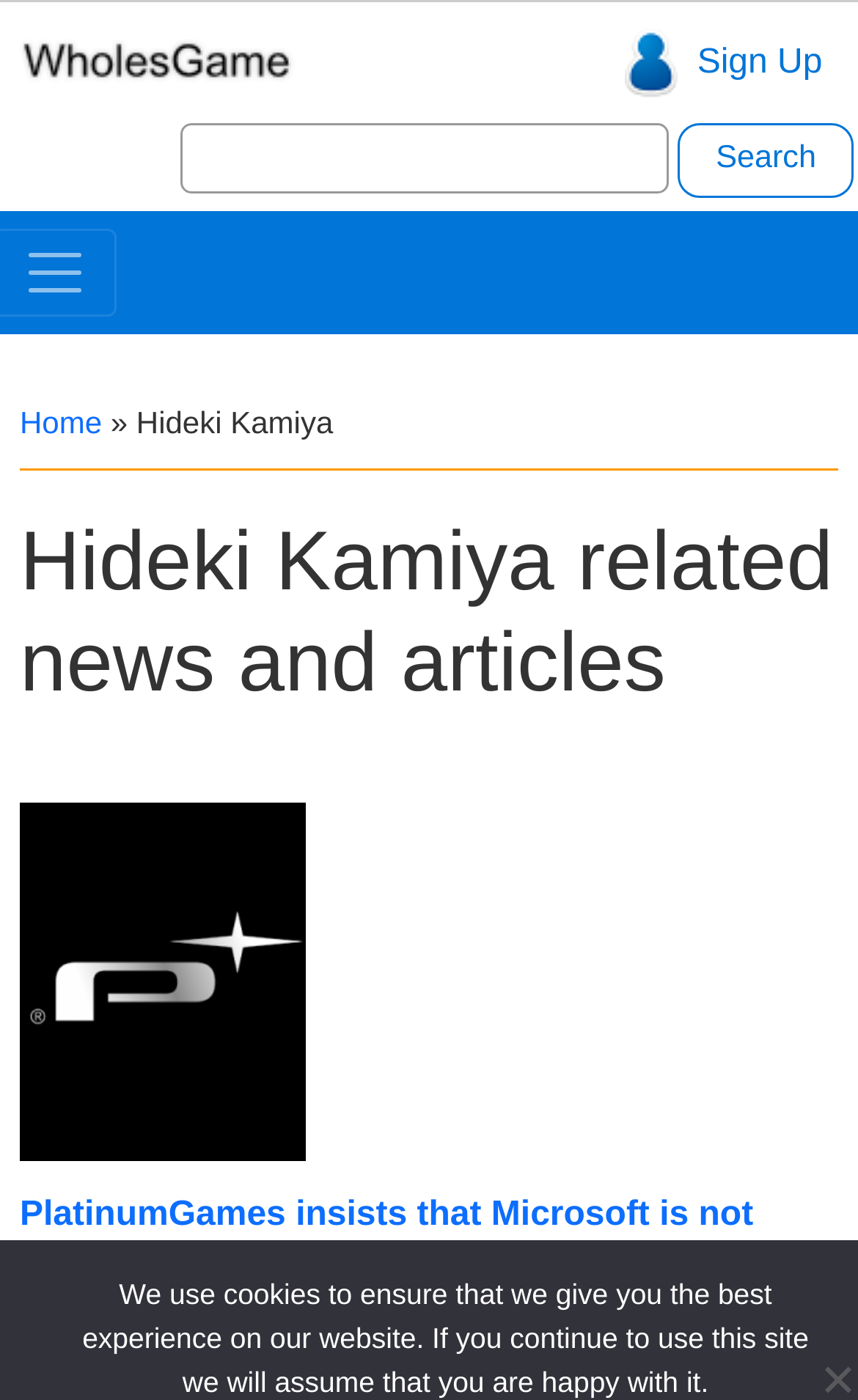How many news articles are displayed on the webpage?
Based on the visual, give a brief answer using one word or a short phrase.

At least 1